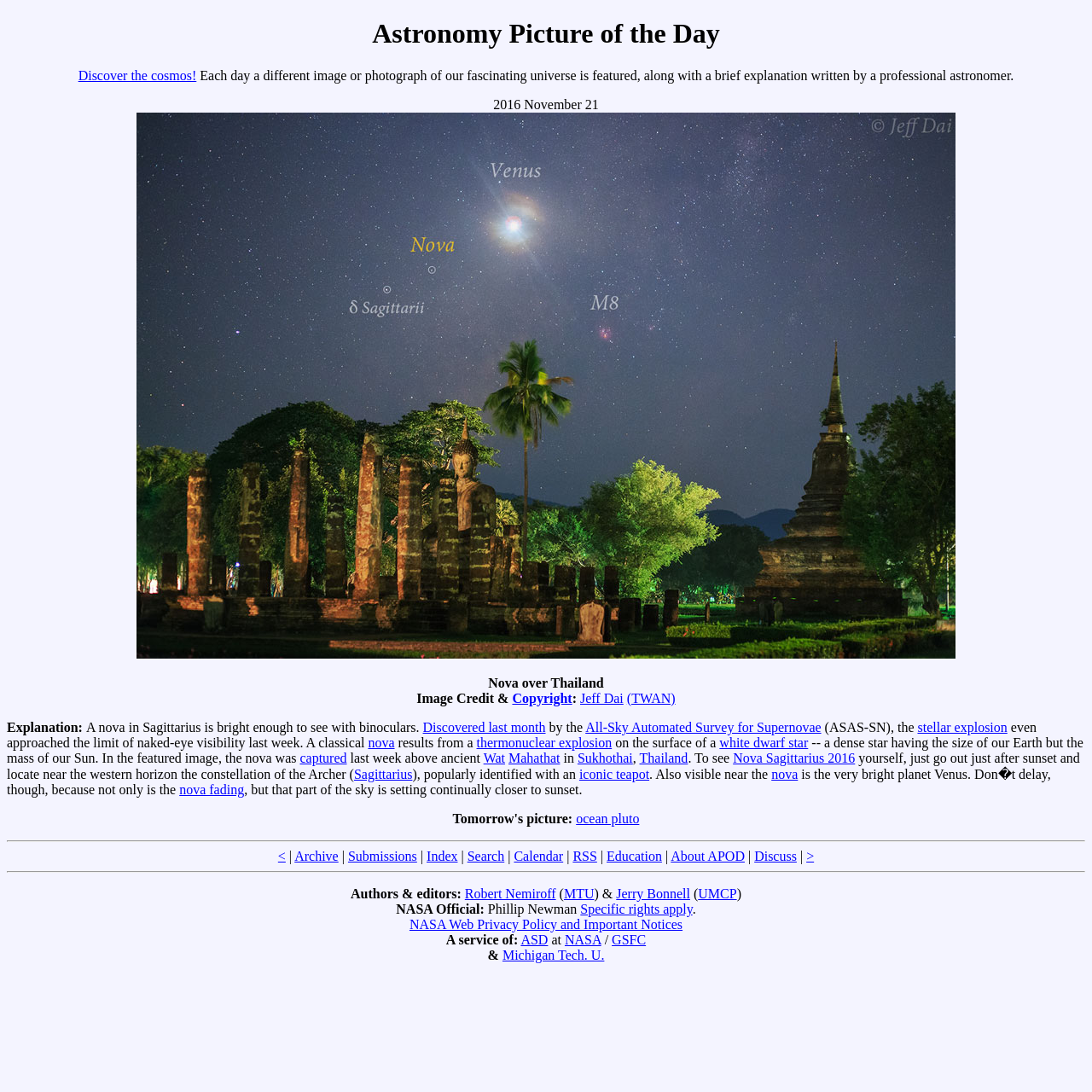Find the bounding box of the UI element described as: "cinerama". The bounding box coordinates should be given as four float values between 0 and 1, i.e., [left, top, right, bottom].

None